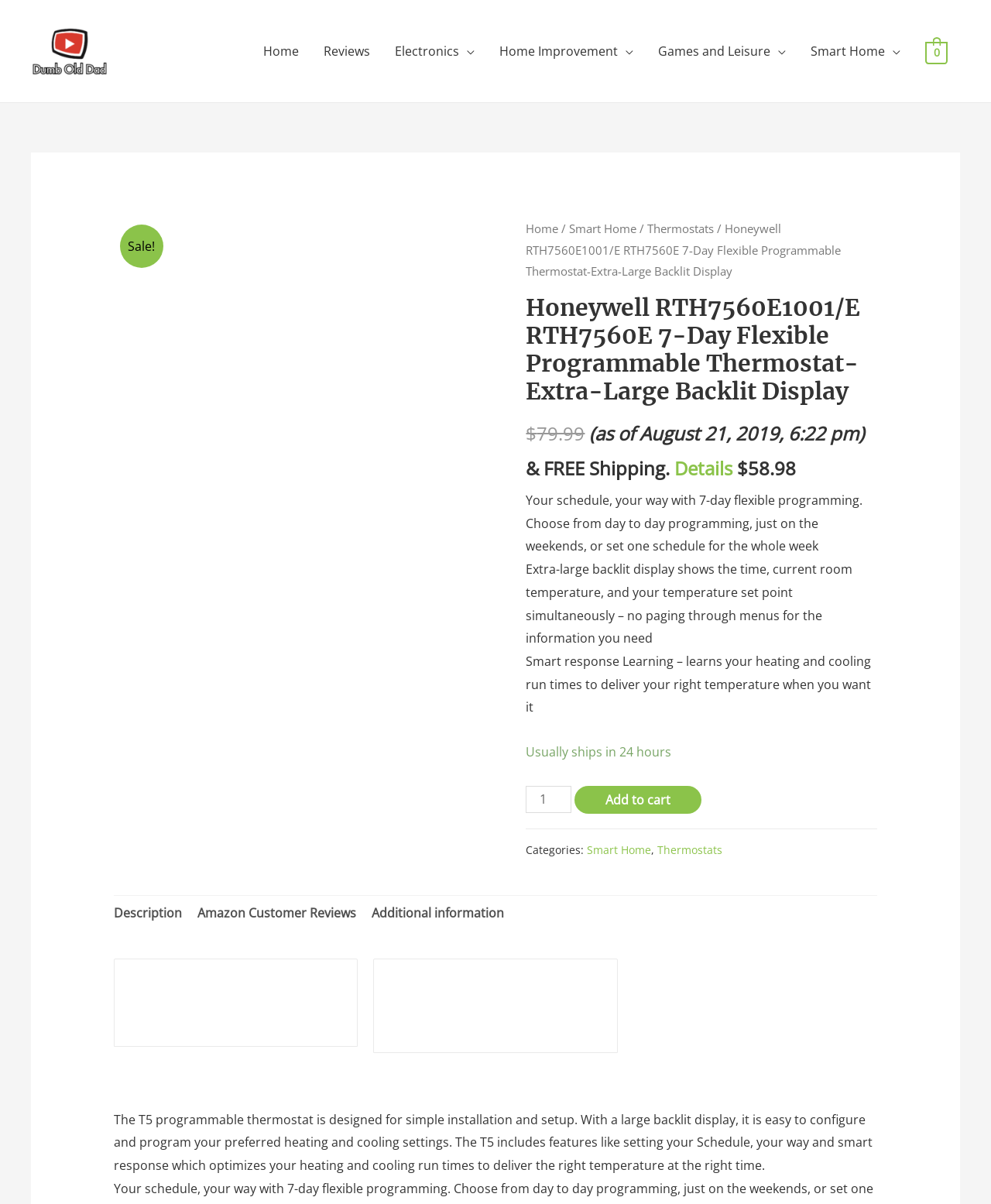Pinpoint the bounding box coordinates of the area that must be clicked to complete this instruction: "Click on the 'Smart Home' category link".

[0.593, 0.7, 0.657, 0.712]